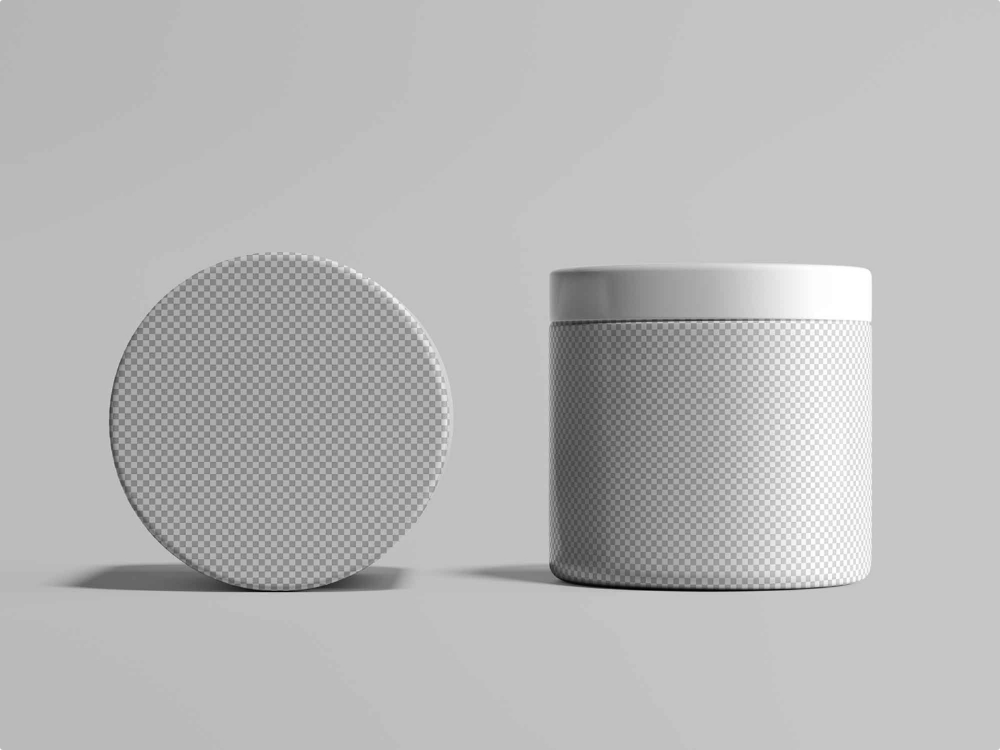What is the purpose of the mockup?
Give a detailed response to the question by analyzing the screenshot.

The caption states that the mockup is 'intended for personal use only, catering to designers looking to create stunning presentations or marketing materials for beauty products', which implies that the purpose of the mockup is to assist designers in their work.